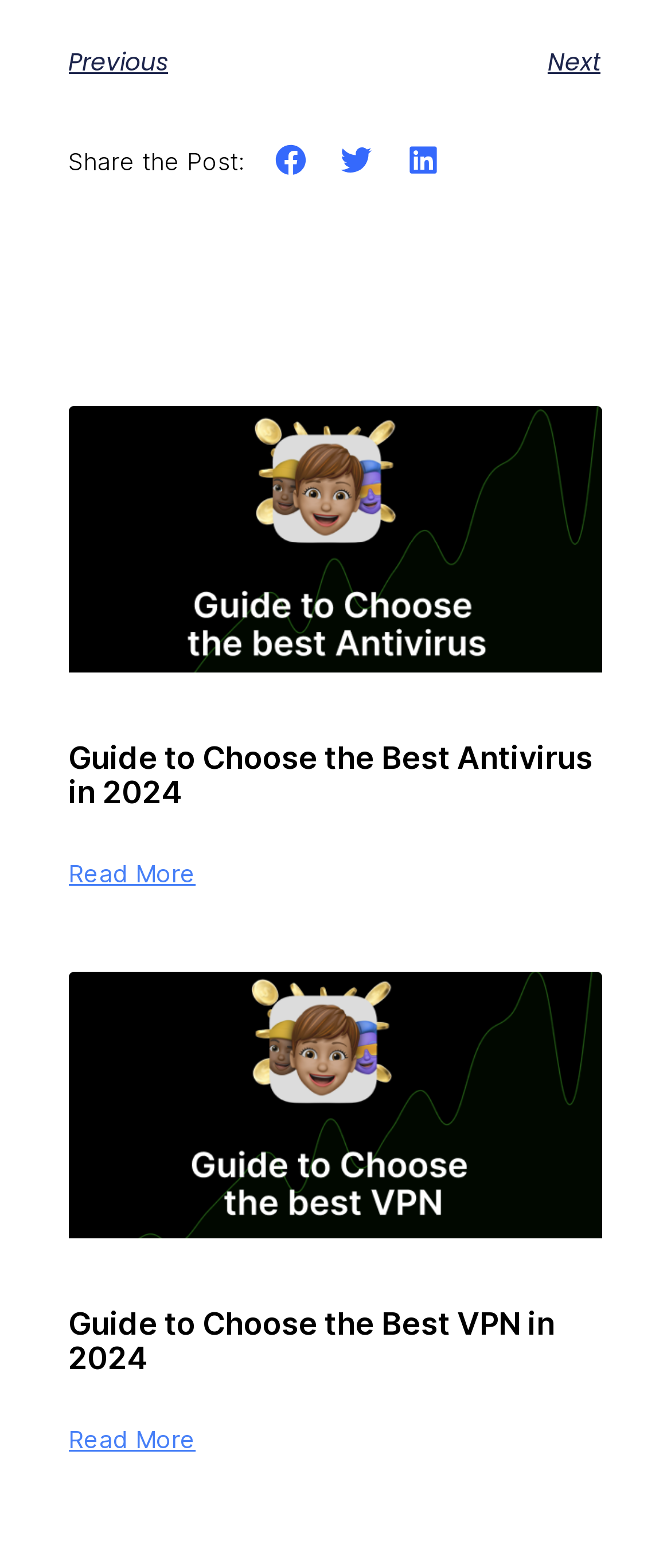Determine the bounding box coordinates of the clickable element to achieve the following action: 'Share the post on Twitter'. Provide the coordinates as four float values between 0 and 1, formatted as [left, top, right, bottom].

[0.503, 0.09, 0.561, 0.115]